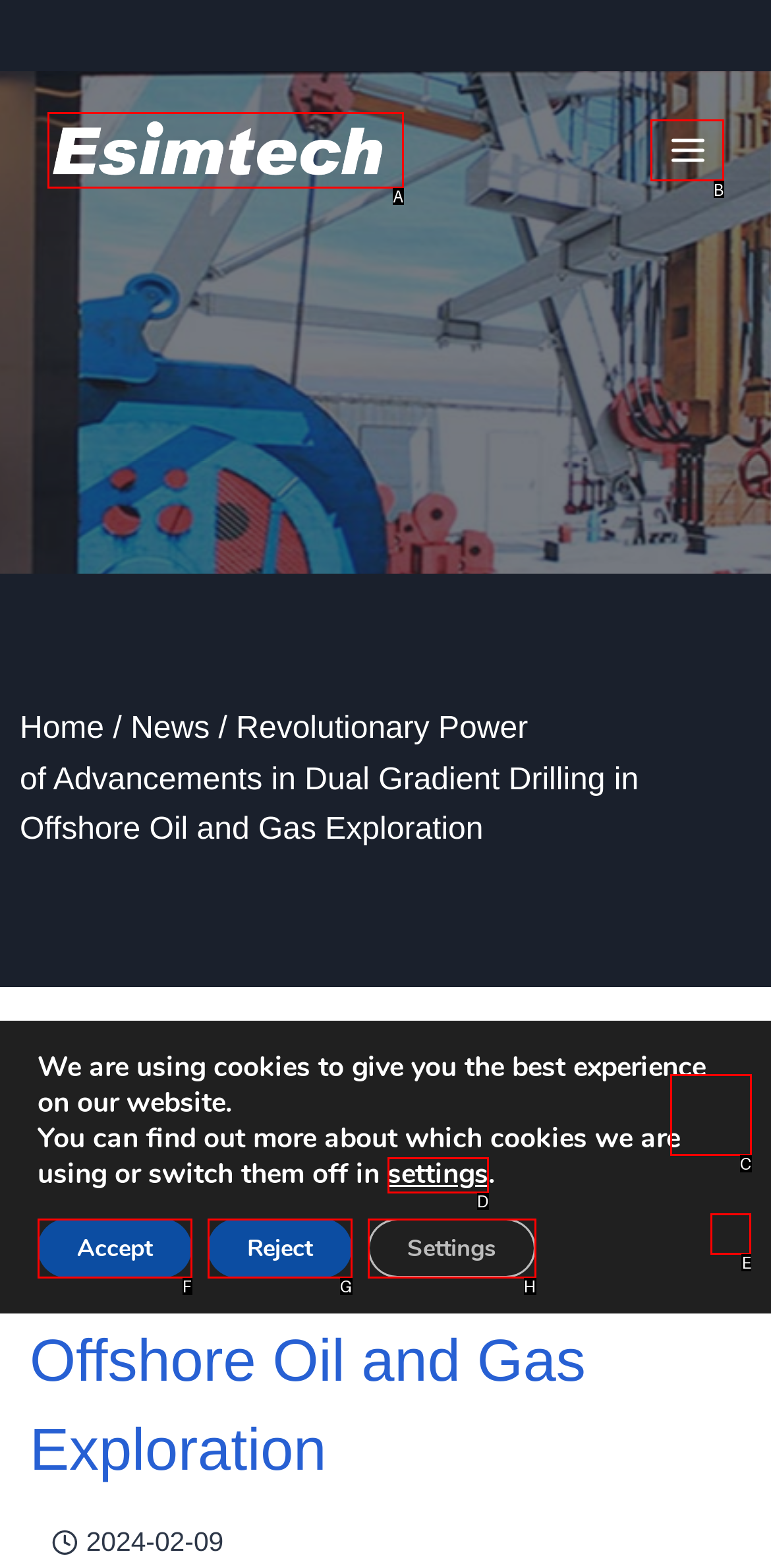Which option should be clicked to execute the task: Scroll to the top?
Reply with the letter of the chosen option.

E